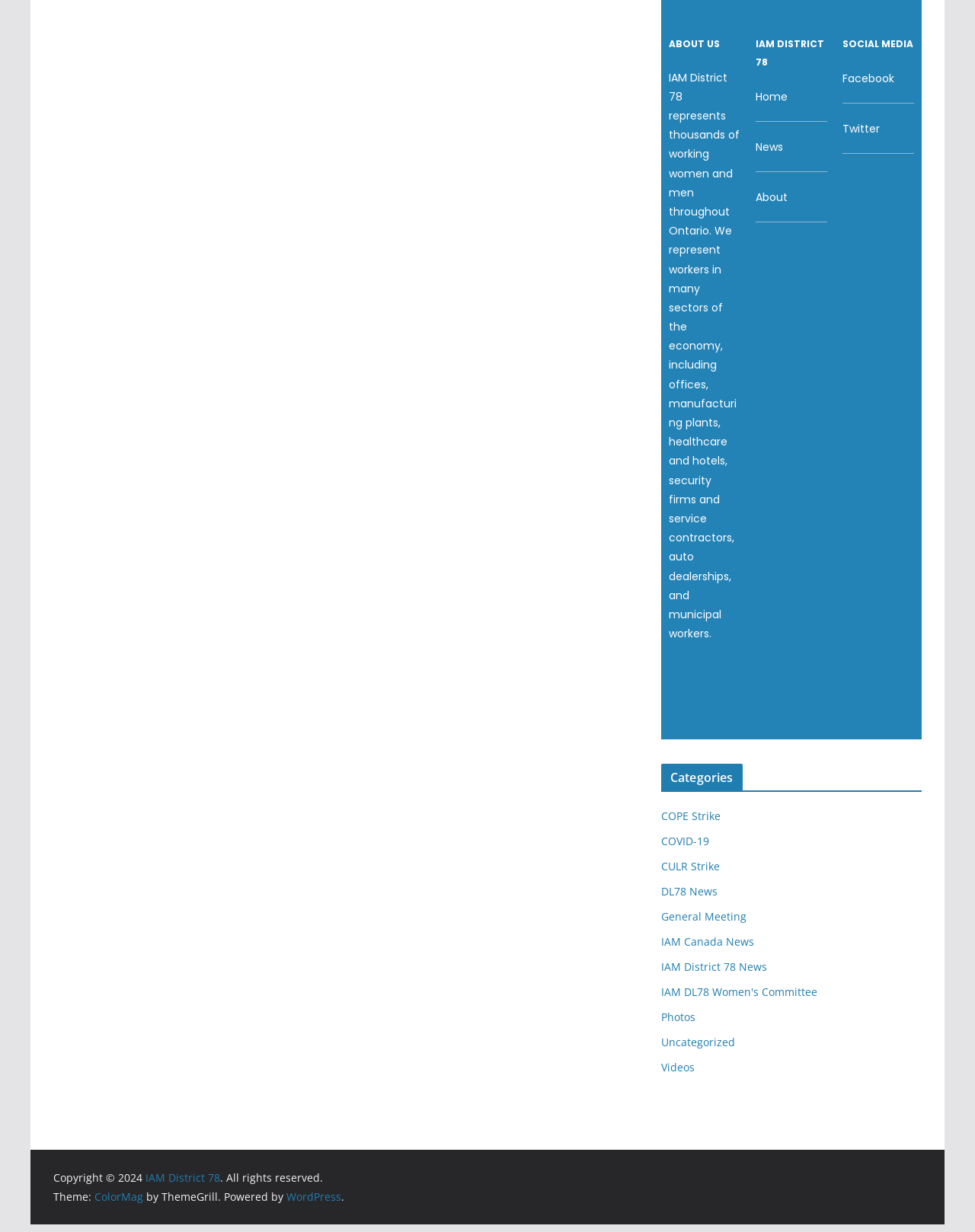Please find the bounding box coordinates of the clickable region needed to complete the following instruction: "Visit 'Facebook' social media page". The bounding box coordinates must consist of four float numbers between 0 and 1, i.e., [left, top, right, bottom].

[0.864, 0.057, 0.917, 0.07]